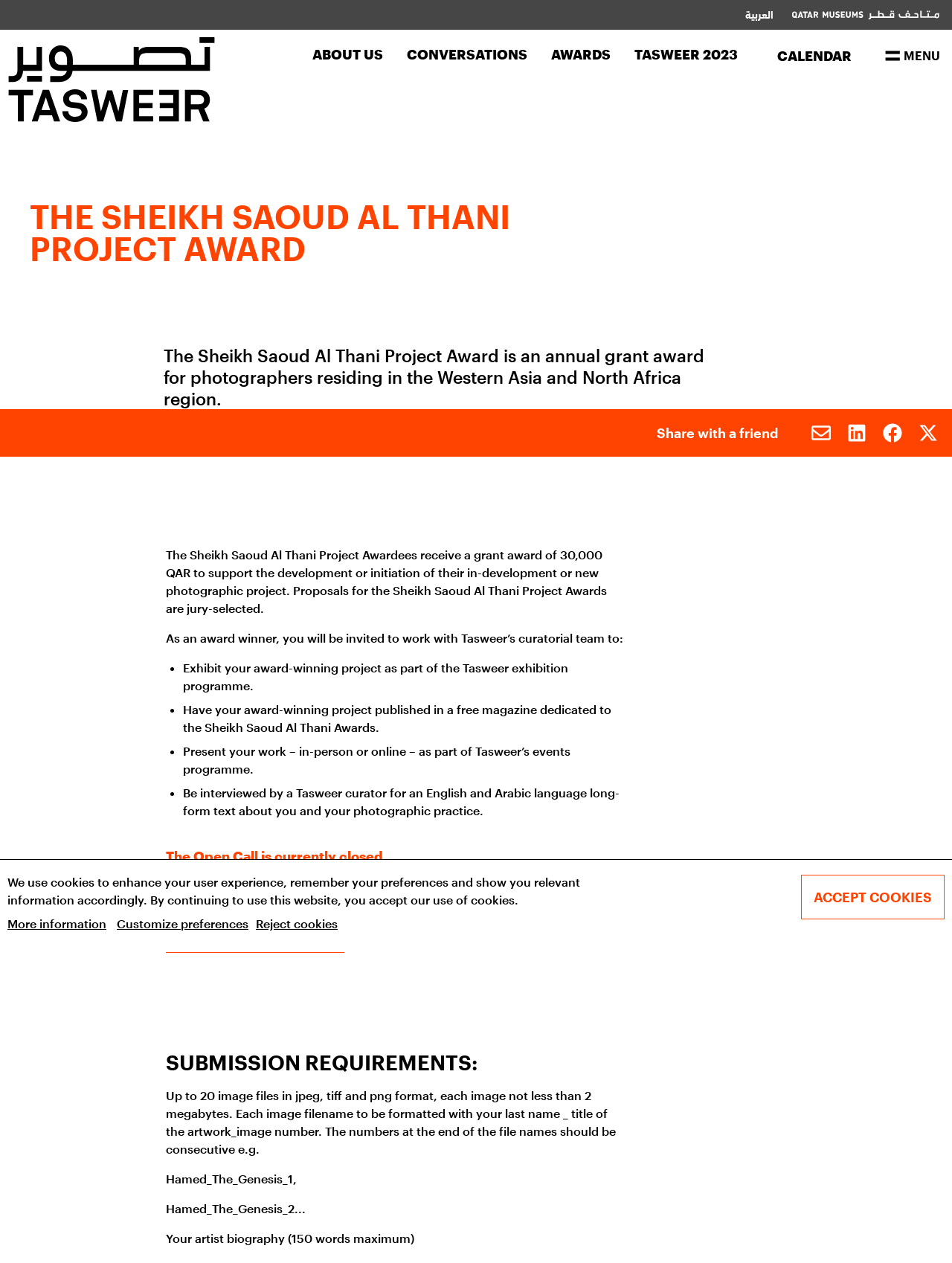Articulate a detailed summary of the webpage's content and design.

This webpage is about the Sheikh Saoud Al Thani Project Award, a prestigious annual grant award for photographers residing in the Western Asia and North Africa region. At the top of the page, there is a navigation menu with links to different sections, including "ABOUT US", "CONVERSATIONS", "AWARDS", and "CALENDAR". Below the navigation menu, there is a heading that displays the title of the award.

The main content of the page is divided into several sections. The first section provides an introduction to the award, explaining that it is an annual grant award for photographers residing in the Western Asia and North Africa region. Below this introduction, there are links to share the page on social media platforms, including LinkedIn, Facebook, and Twitter.

The next section explains the benefits of winning the award, including a grant of 30,000 QAR to support the development or initiation of a photographic project. As an award winner, the photographer will be invited to work with Tasweer's curatorial team to exhibit their project, have it published in a magazine, present their work, and be interviewed by a Tasweer curator.

Below this section, there is a heading that announces that the Open Call is currently closed, and the 2022 Sheikh Saoud Al Thani Project Awardees were announced in March 2022. There is a link to view the 2022 award winners.

The next section outlines the submission requirements for the award, including the format and size of image files, artist biography, and other details.

On the right side of the page, there is a section that promotes Qatar Museums, with links to explore museums, galleries, and creative spaces, as well as public art and heritage sites.

At the bottom of the page, there is a section about cookies, explaining how they are used to enhance the user experience, remember preferences, and show relevant information. There are buttons to accept all cookies, save preferences, and reject cookies.

Throughout the page, there are several images, including icons, logos, and decorative elements.